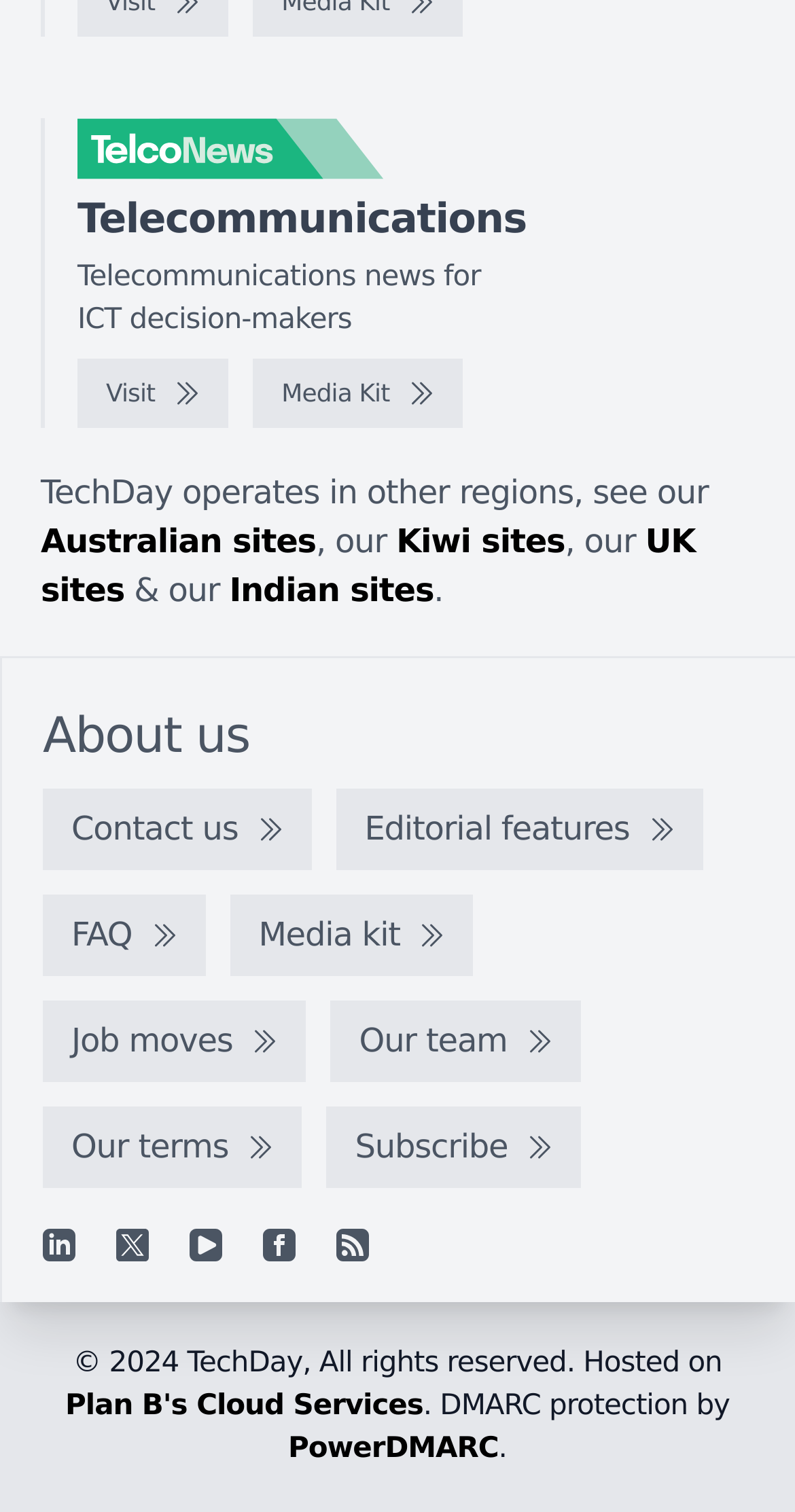How many social media links are there?
Identify the answer in the screenshot and reply with a single word or phrase.

5